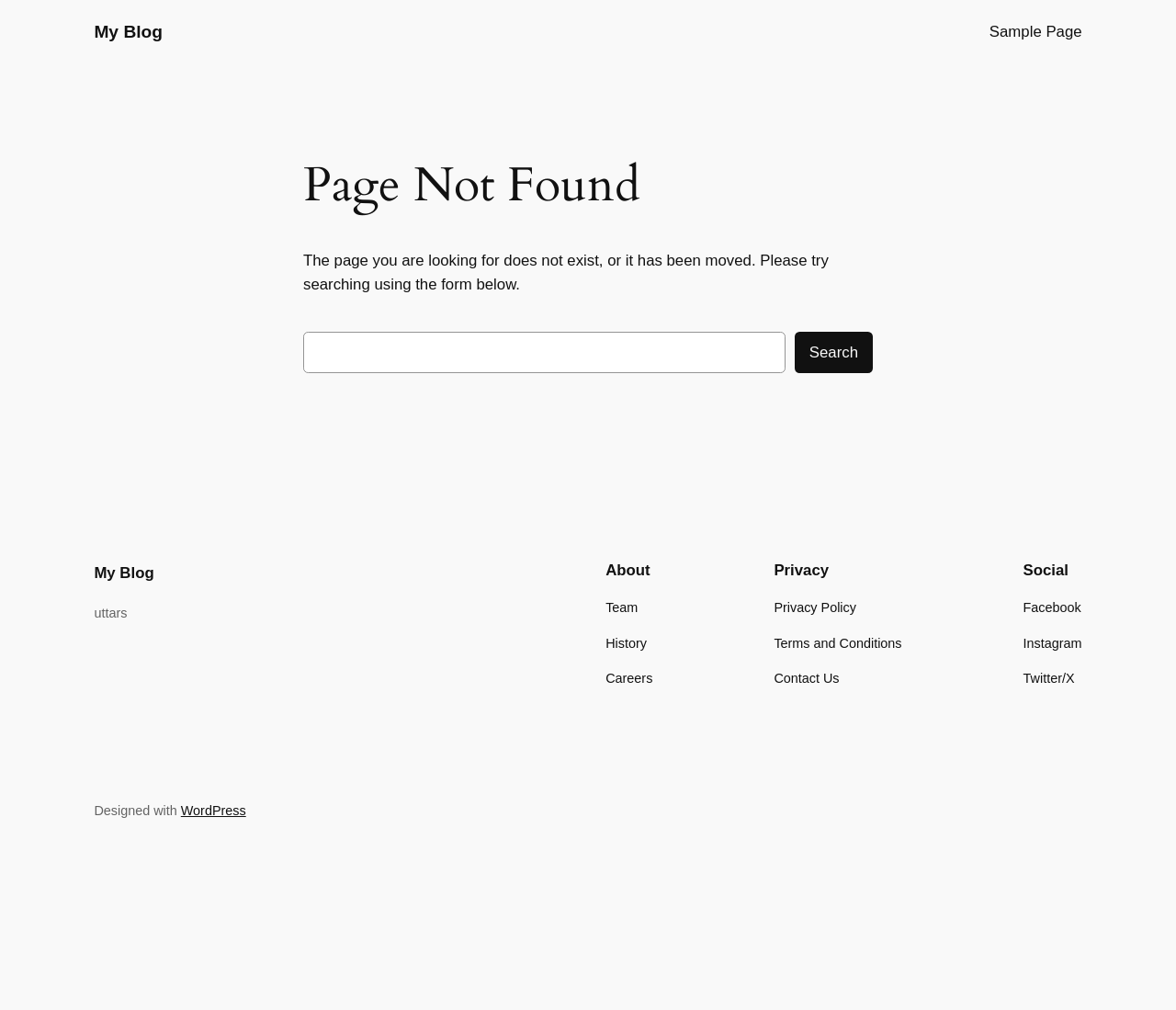Please answer the following query using a single word or phrase: 
What type of website is this?

Blog